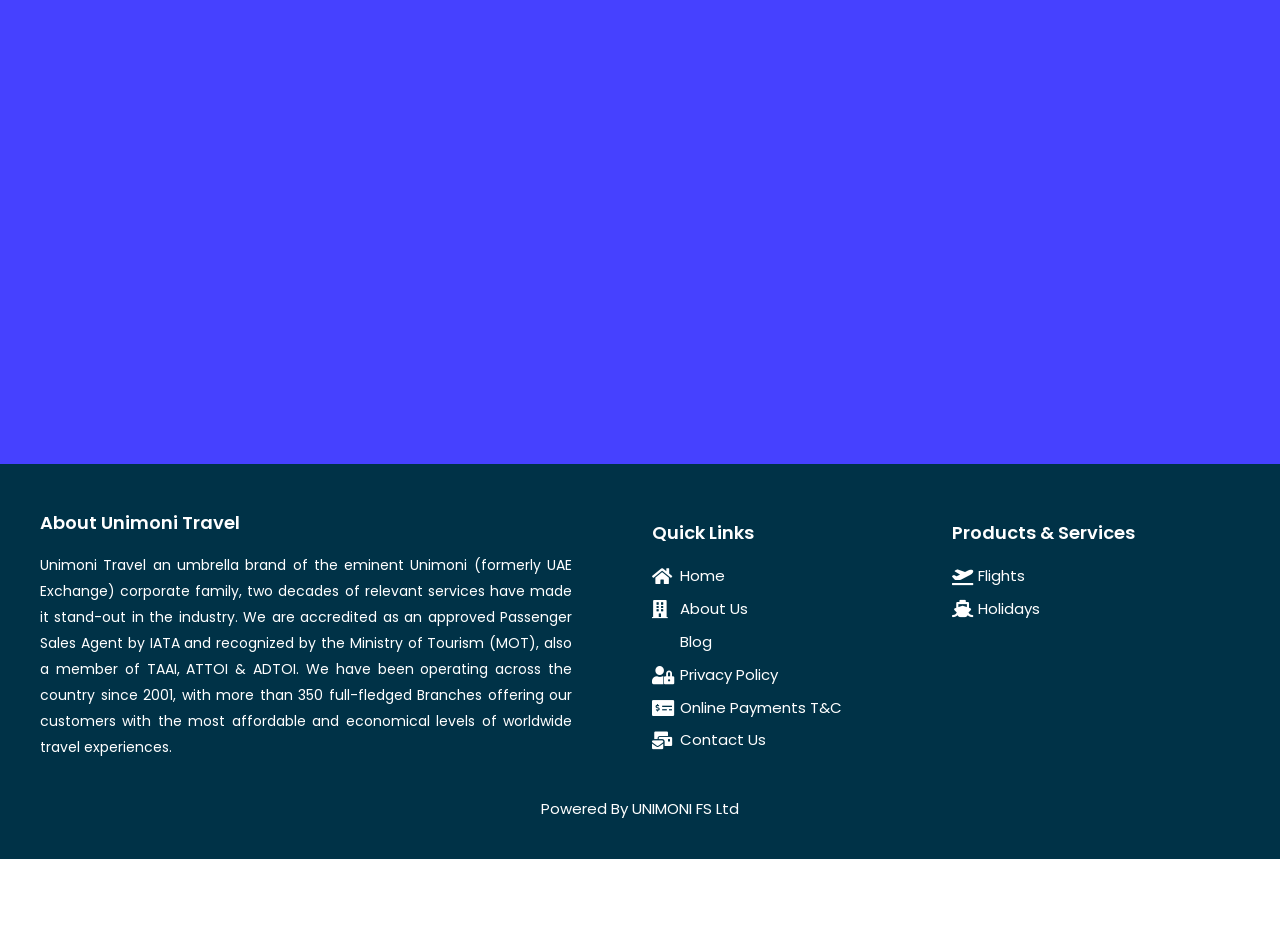Identify the bounding box coordinates of the clickable section necessary to follow the following instruction: "go to Home". The coordinates should be presented as four float numbers from 0 to 1, i.e., [left, top, right, bottom].

[0.509, 0.599, 0.728, 0.628]